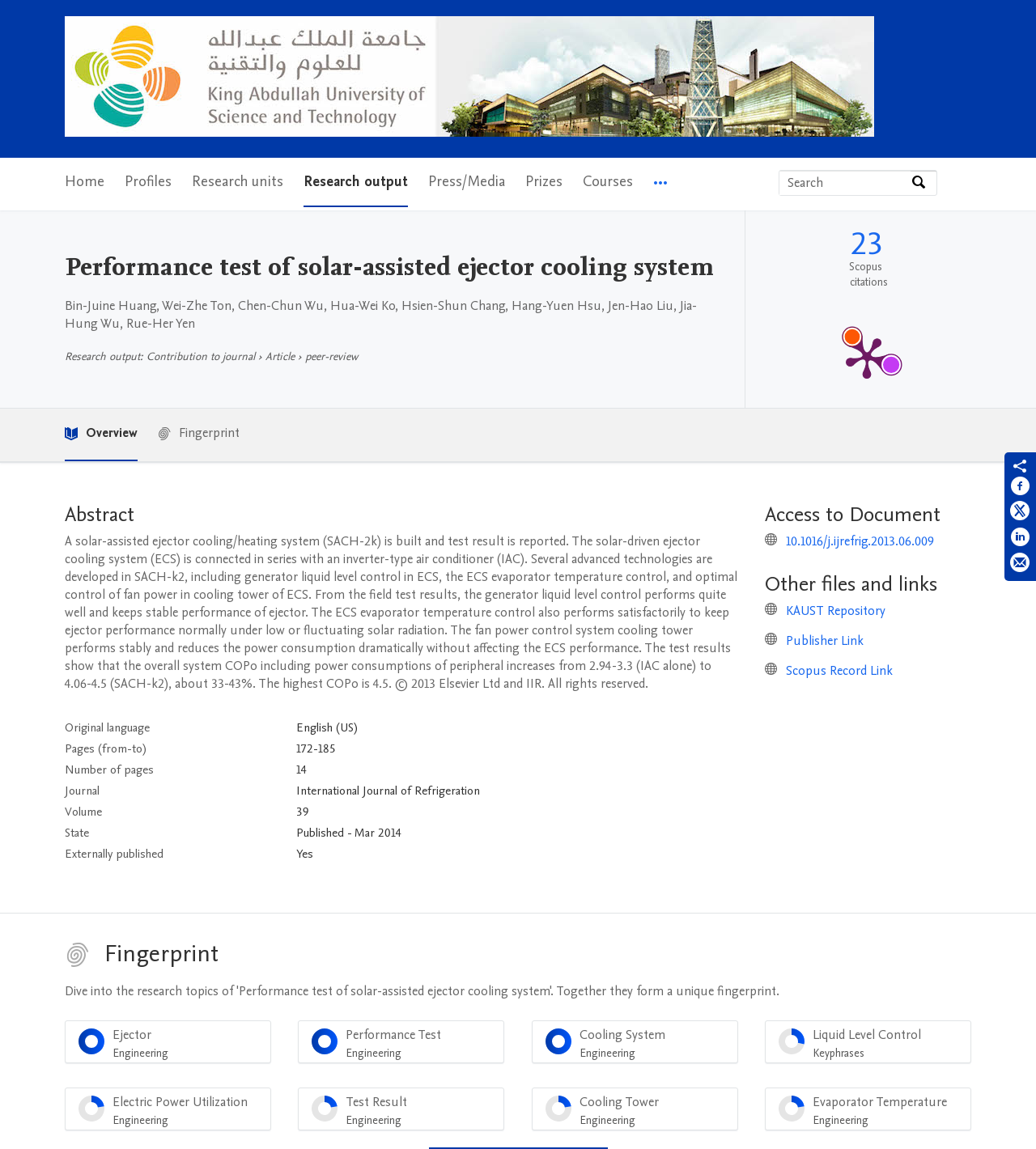Articulate a detailed summary of the webpage's content and design.

The webpage is about a research article titled "Performance test of solar-assisted ejector cooling system" on the KAUST Faculty Portal. At the top, there is a navigation menu with links to "Home", "Profiles", "Research units", "Research output", "Press/Media", "Prizes", and "Courses". Below the navigation menu, there is a search bar with a button to search by expertise, name, or affiliation.

The main content of the page is divided into several sections. The first section displays the title of the article, followed by the authors' names. The next section shows the publication details, including the type of contribution, journal, and publication date.

The "Abstract" section provides a summary of the article, which discusses the performance test of a solar-assisted ejector cooling system. The system's design and test results are described, including the control systems and their performance.

Below the abstract, there is a table displaying the article's metadata, including the original language, pages, number of pages, journal, volume, and publication state.

The "Access to Document" section provides links to the article's DOI and other related files. The "Other files and links" section offers links to the KAUST Repository, Publisher Link, and Scopus Record Link.

Finally, the "Fingerprint" section displays a menu with various keywords related to the article, including "Ejector Engineering", "Performance Test Engineering", "Cooling System Engineering", and others, each with a percentage indicating their relevance to the article.